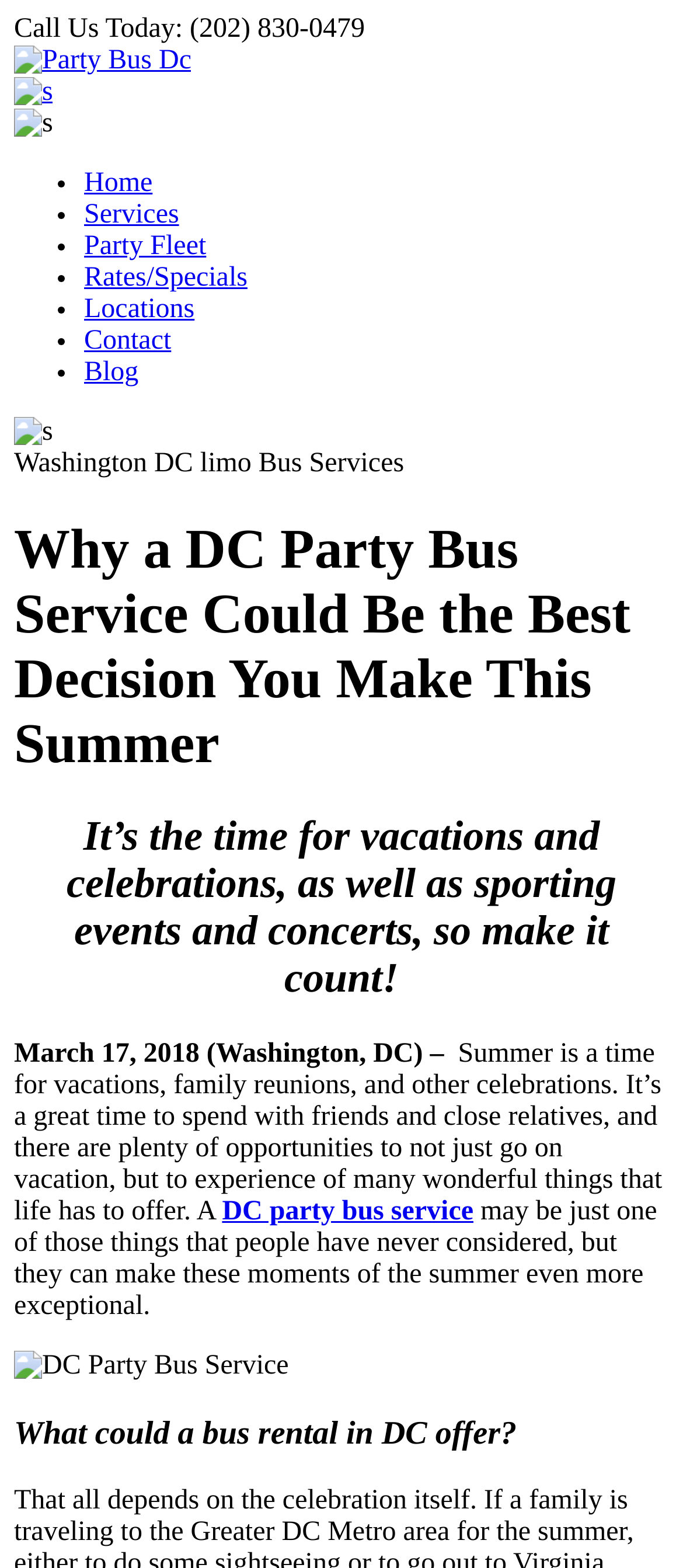Please find the bounding box coordinates for the clickable element needed to perform this instruction: "Learn about the DC party bus service".

[0.325, 0.763, 0.693, 0.782]